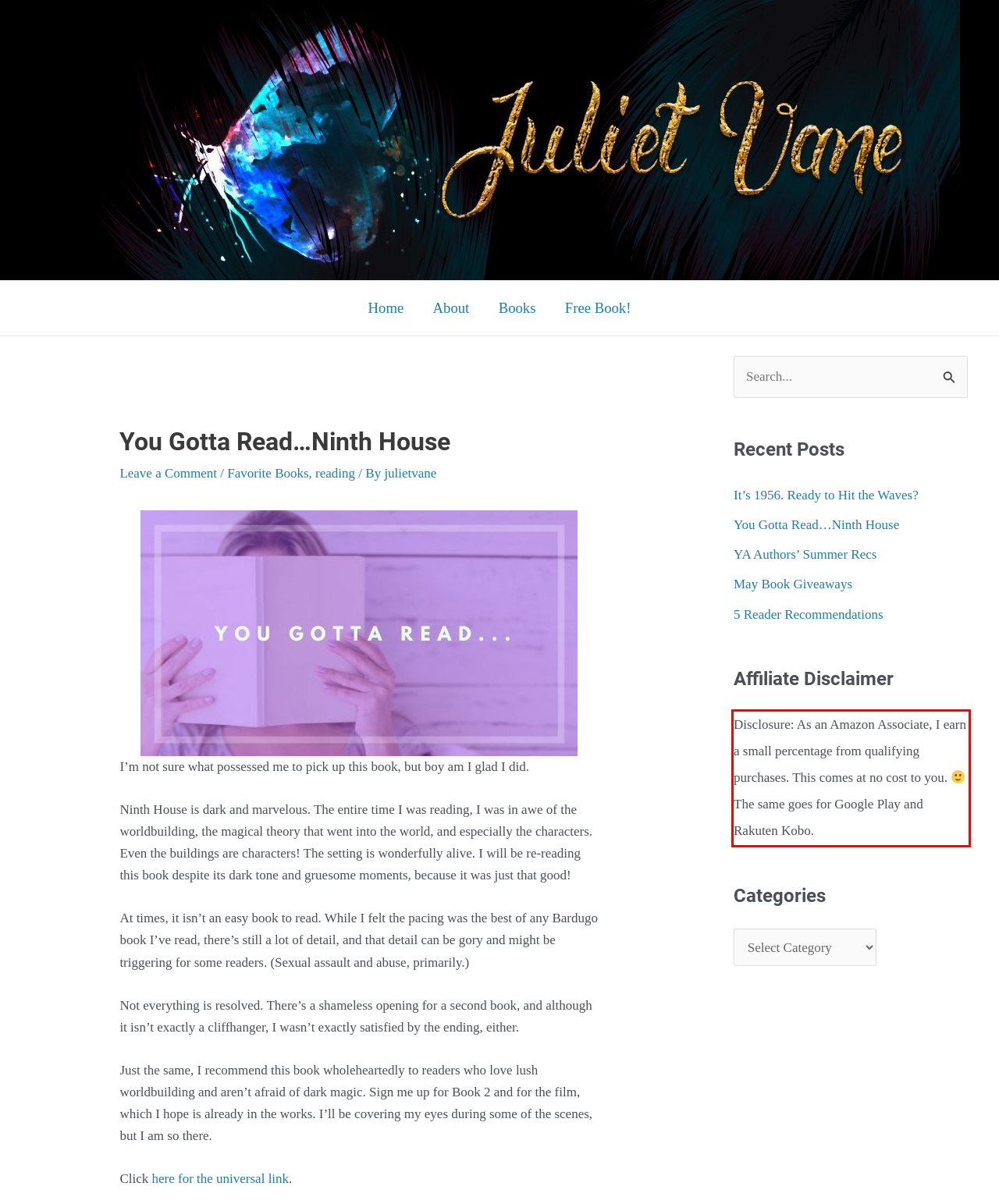Your task is to recognize and extract the text content from the UI element enclosed in the red bounding box on the webpage screenshot.

Disclosure: As an Amazon Associate, I earn a small percentage from qualifying purchases. This comes at no cost to you. The same goes for Google Play and Rakuten Kobo.